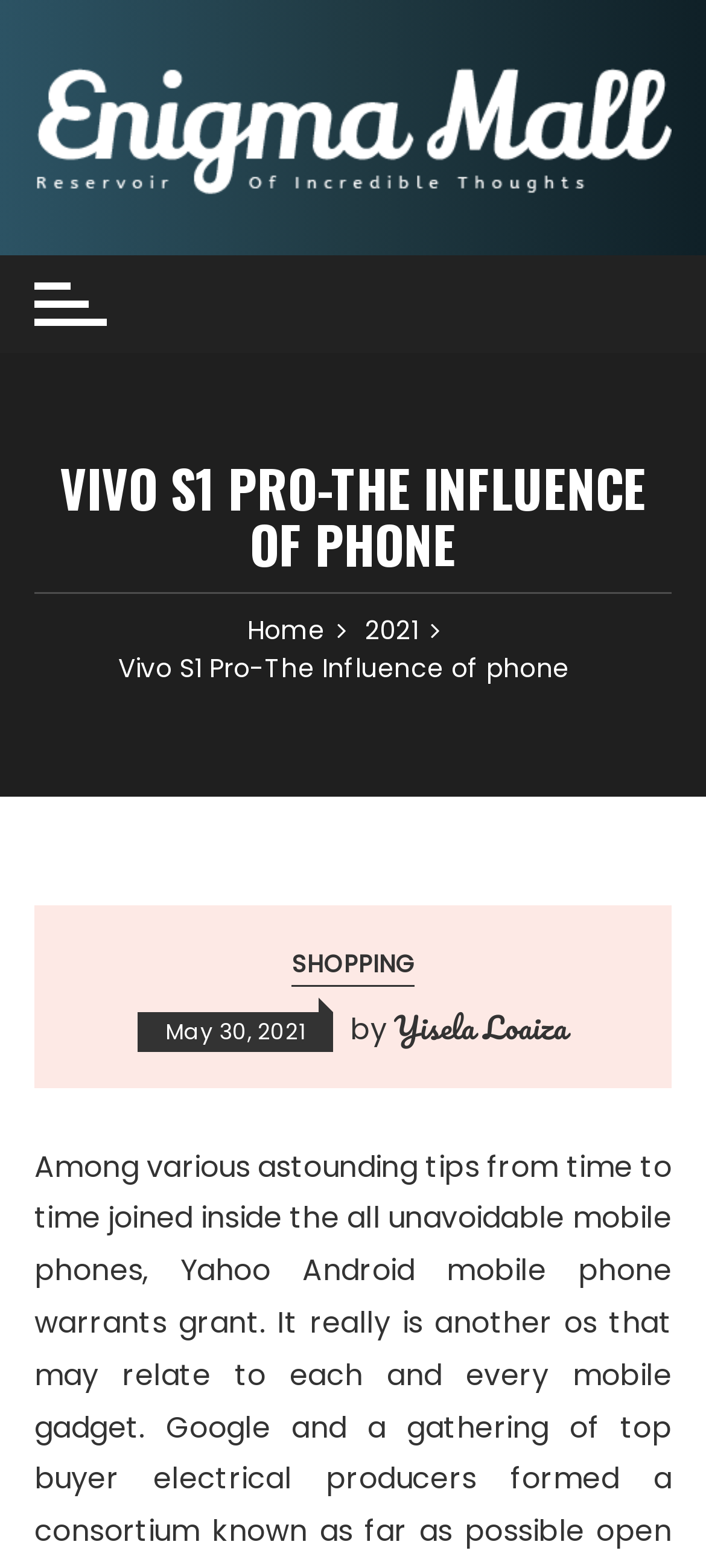Please provide a one-word or short phrase answer to the question:
What is the type of phone being referred to?

Vivo S1 Pro